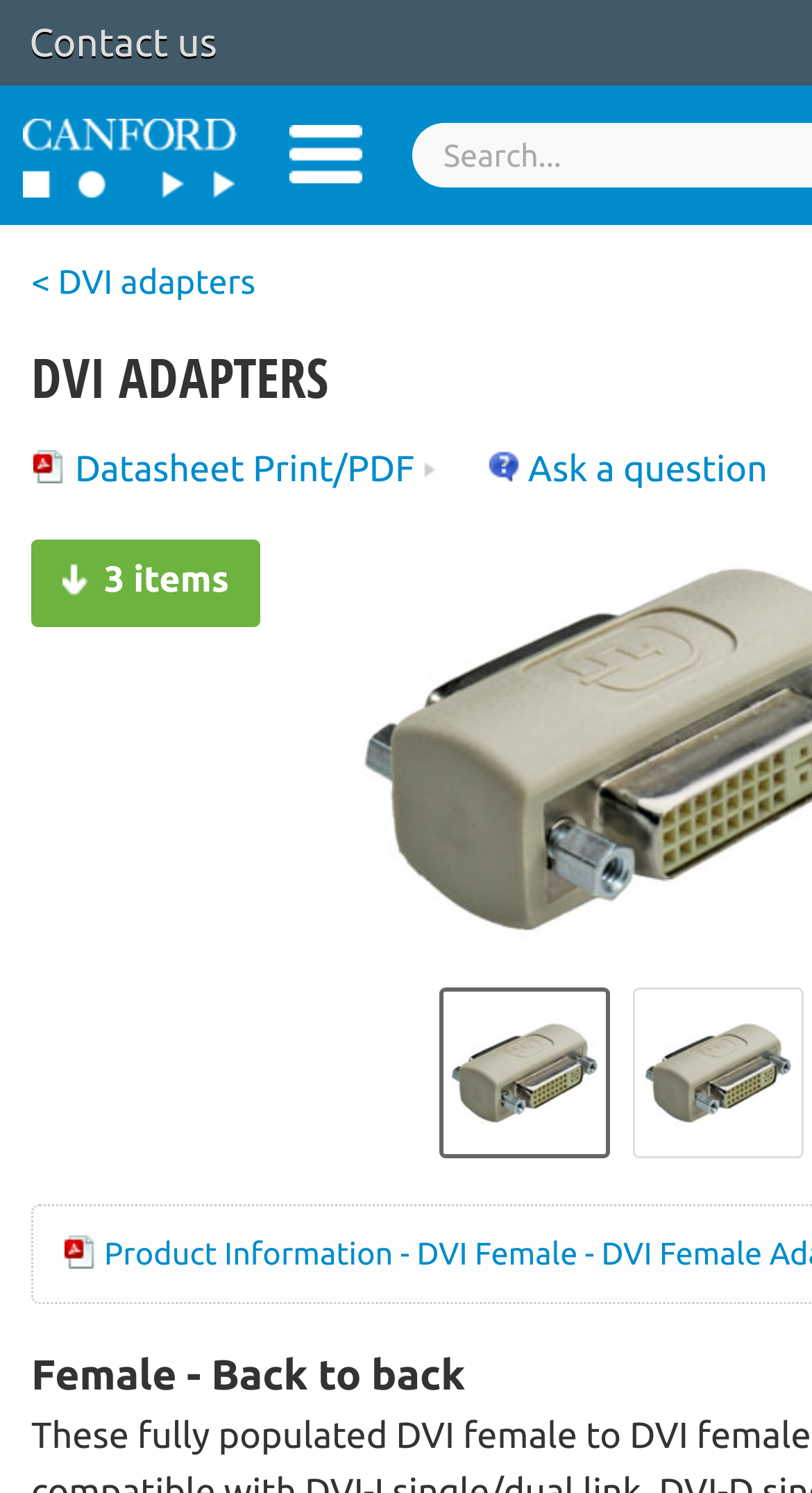Describe all the significant parts and information present on the webpage.

The webpage is about DVI adapters, specifically showcasing two types of adapters: panel-mounting and in-line. At the top left corner, there are three links: "Contact us", "Canford", and "Menu". Below these links, there is a link "< DVI adapters" which is likely a breadcrumb navigation. 

On the top right side, there are two links: "Datasheet Print/PDF" and "Ask a question". Below these links, there is a link "3 items" which might indicate the number of products or results on the page.

The main content of the webpage is divided into two sections, each featuring a DVI adapter. The first section is located on the left side and is about the panel-mounting adapter. It includes a link "ADAPTER DVI Female - DVI Female - panel-mounting" and an image of the adapter. The second section is located on the right side and is about the in-line adapter. It also includes a link "ADAPTER DVI Female - DVI Female - in-line" and an image of the adapter. Both images are positioned below their corresponding links.